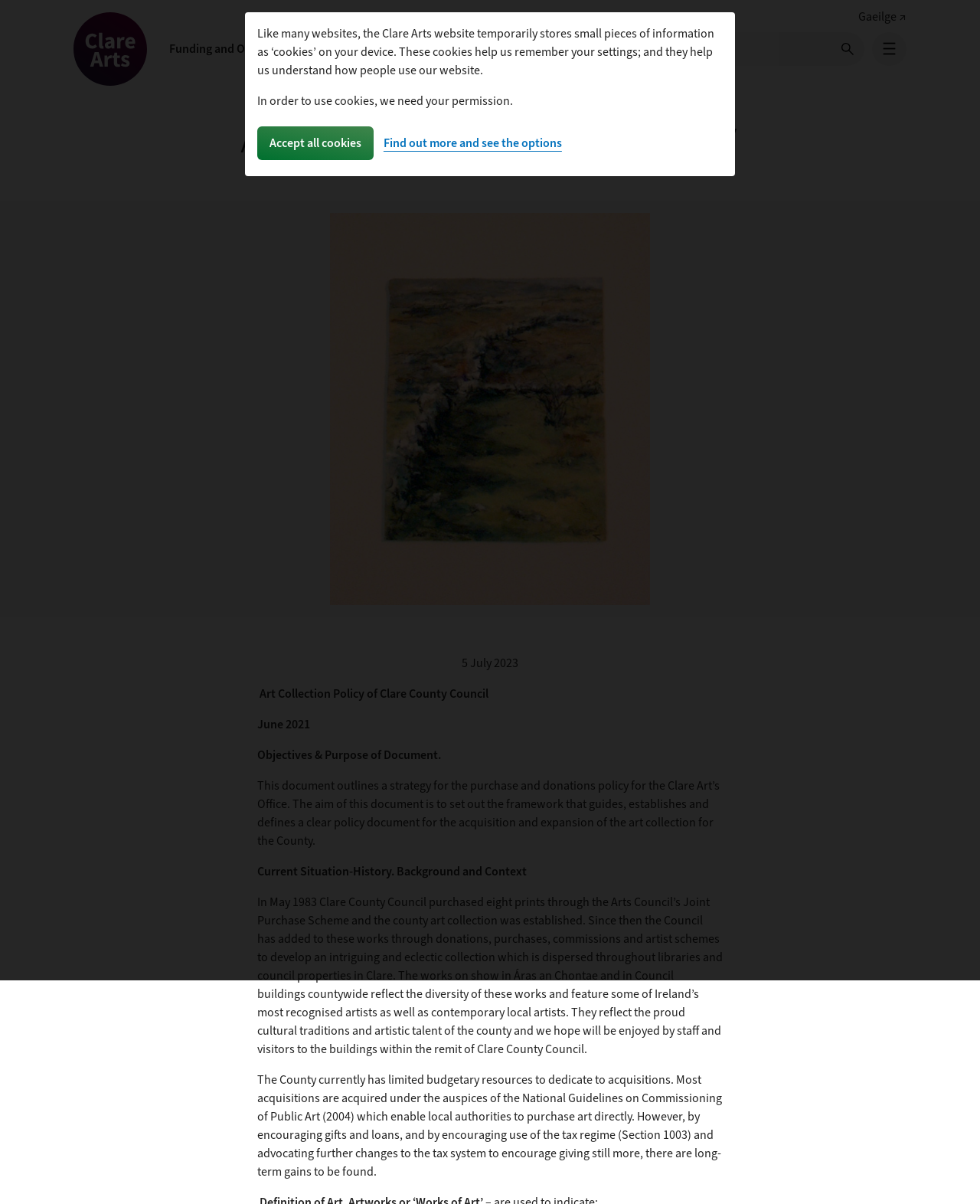Show the bounding box coordinates for the HTML element described as: "parent_node: Search for: name="s" placeholder="Search…"".

[0.682, 0.026, 0.882, 0.055]